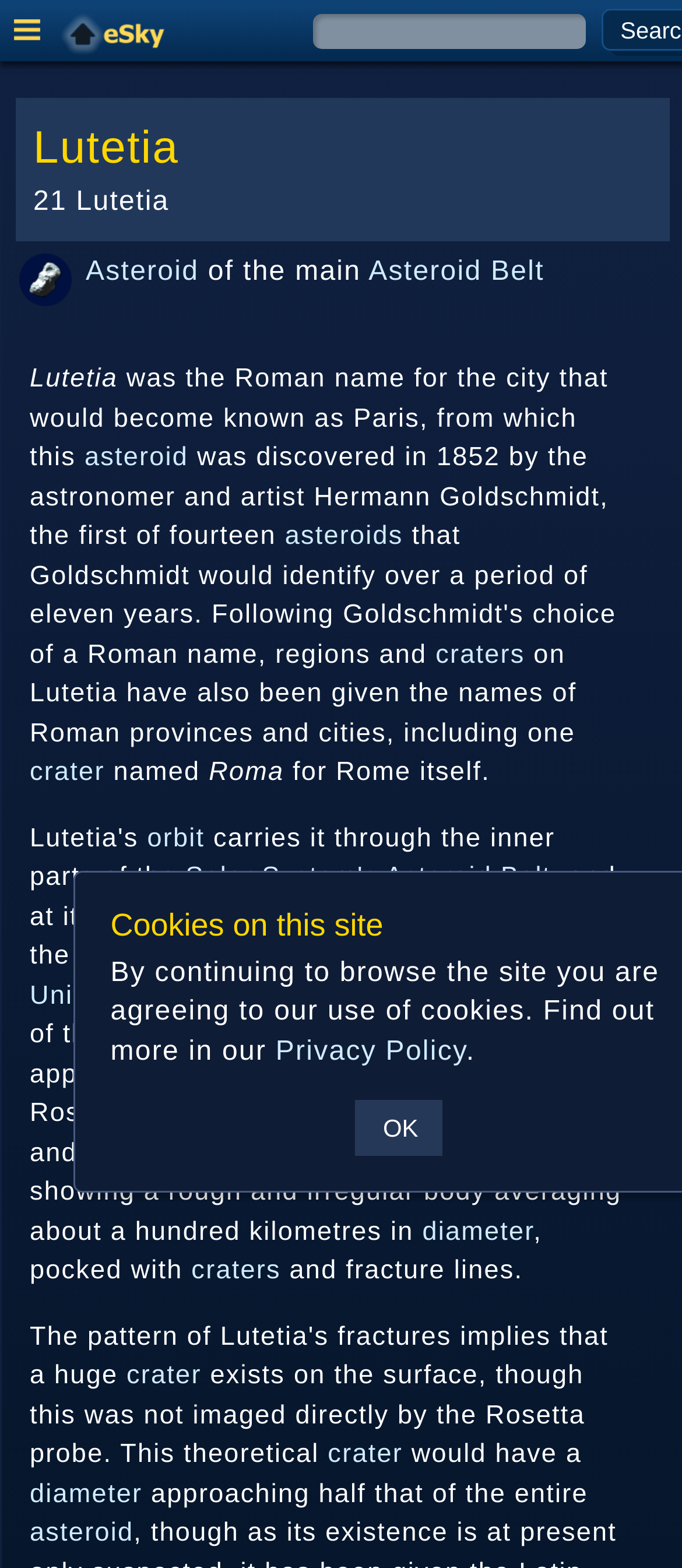Based on the visual content of the image, answer the question thoroughly: What is the significance of the image on the webpage?

The image on the webpage, which is not explicitly described, is likely an illustration of asteroid Lutetia, providing a visual representation of the asteroid's shape and features, which is consistent with the webpage's topic.